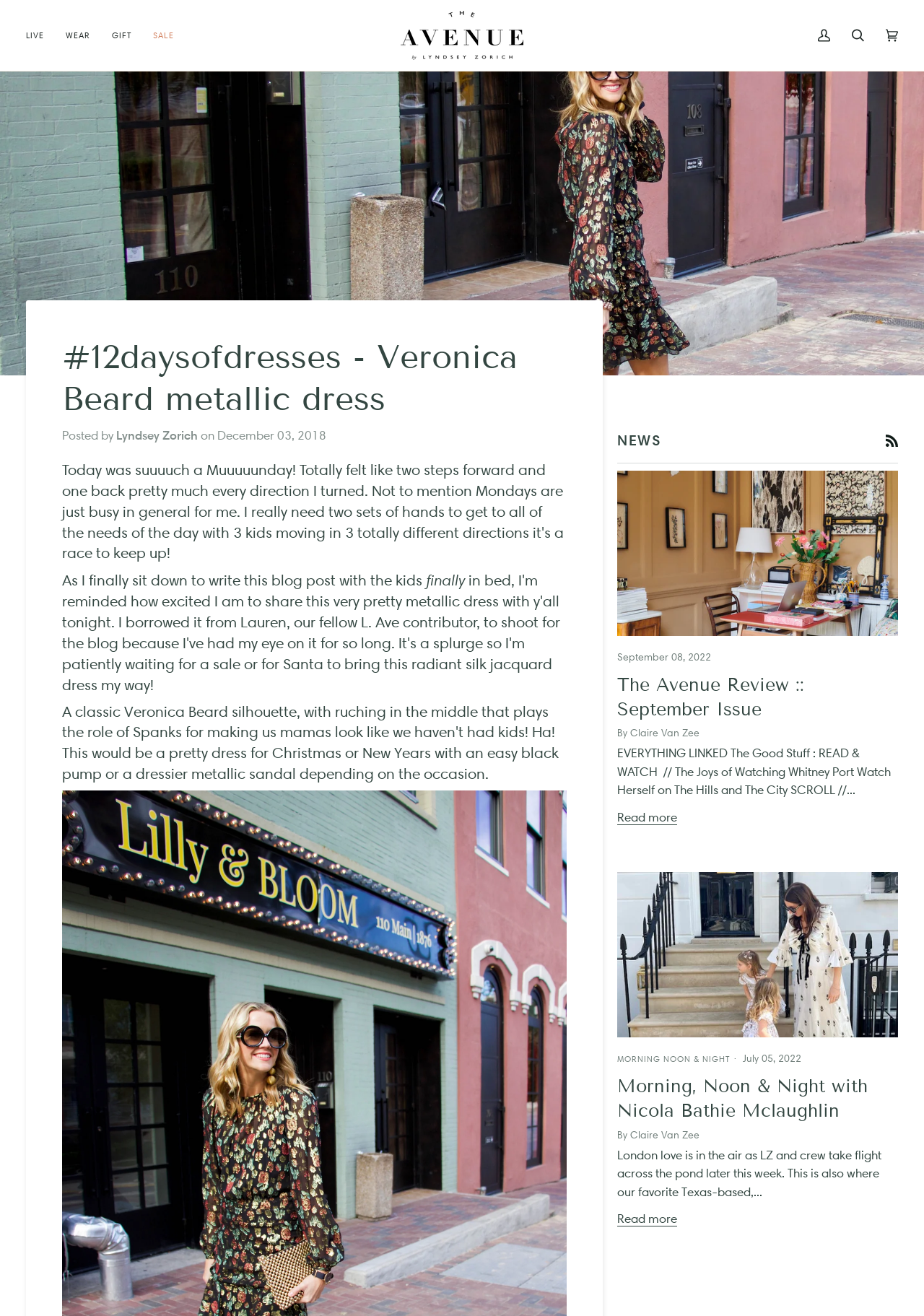Provide a short, one-word or phrase answer to the question below:
What is the brand of the metallic dress?

Veronica Beard